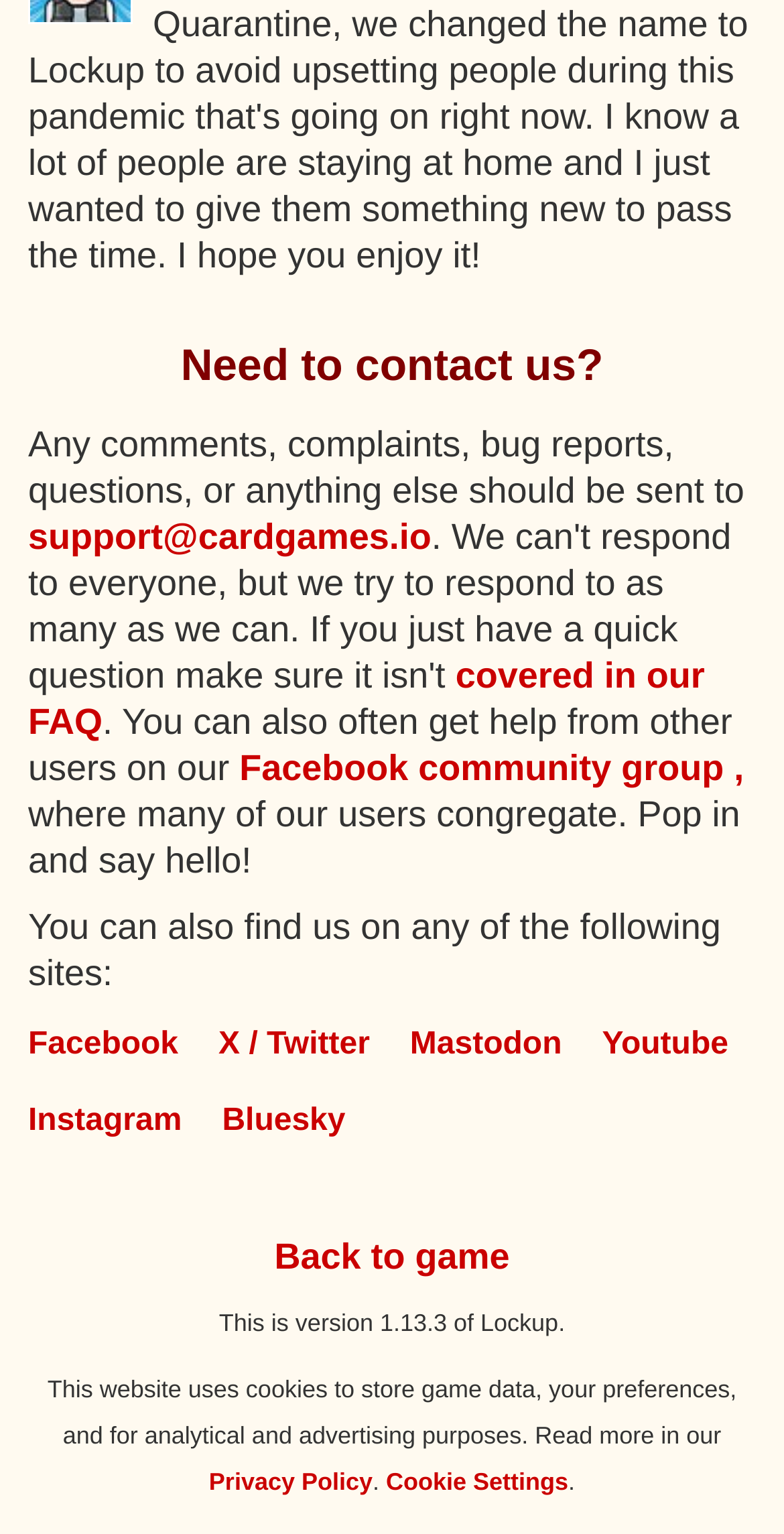How many social media platforms are listed?
Answer the question in a detailed and comprehensive manner.

The social media platforms listed are Facebook, Twitter, Mastodon, Youtube, Instagram, and Bluesky, which can be found in the section 'You can also find us on any of the following sites:'.